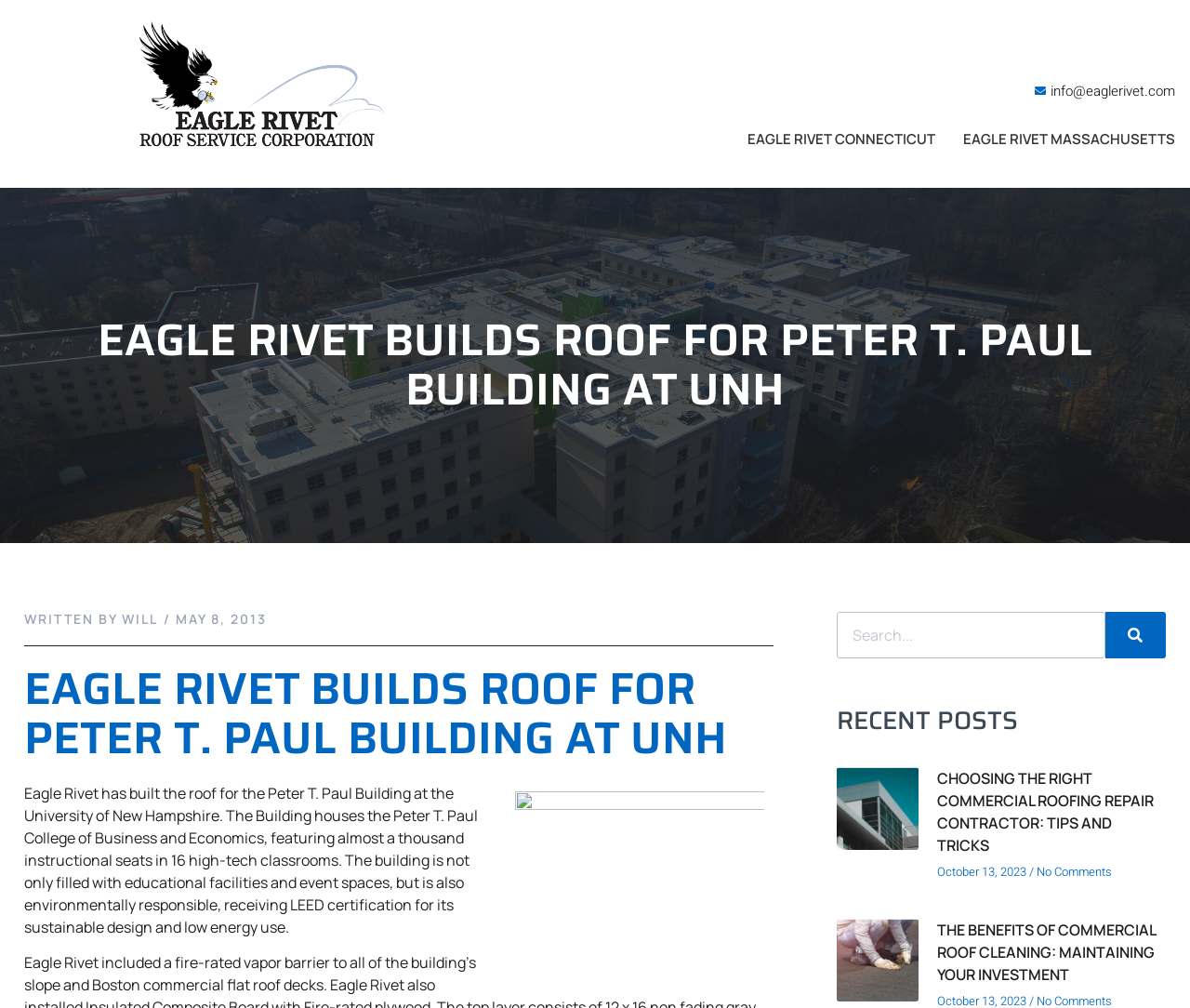Please extract the title of the webpage.

EAGLE RIVET BUILDS ROOF FOR PETER T. PAUL BUILDING AT UNH